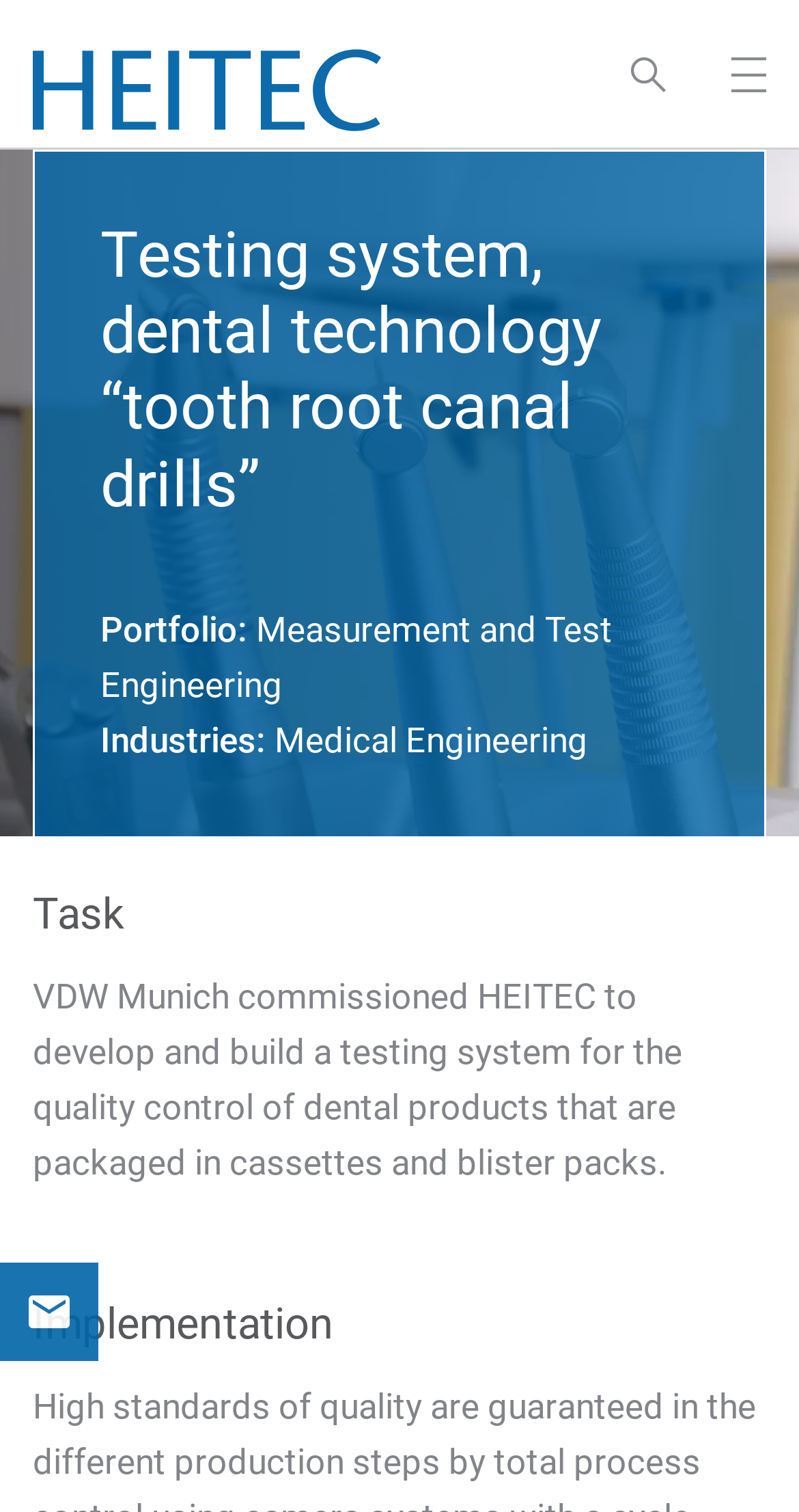Create a detailed summary of the webpage's content and design.

The webpage appears to be a company's portfolio page, showcasing their success stories in various business areas and industries. At the top left of the page, there is a logo image and a link next to it. On the top right, there are three social media links, represented by icons.

The main content of the page is divided into two sections. The first section has a heading that reads "Testing system, dental technology “tooth root canal drills”" and is positioned at the top center of the page. Below this heading, there are two columns of text. The left column has a label "Portfolio:" and lists "Measurement and Test Engineering" as one of the company's portfolios. The right column has a label "Industries:" and lists "Medical Engineering" as one of the industries the company operates in.

The second section is further down the page and has three subheadings: "Task", "Implementation", and another unspecified heading. The "Task" section describes a project commissioned by VDW Munich, where the company developed and built a testing system for quality control of dental products. This text is positioned at the top left of the second section.

At the bottom left of the page, there is a link represented by an icon. Overall, the page has a total of five links and one image.